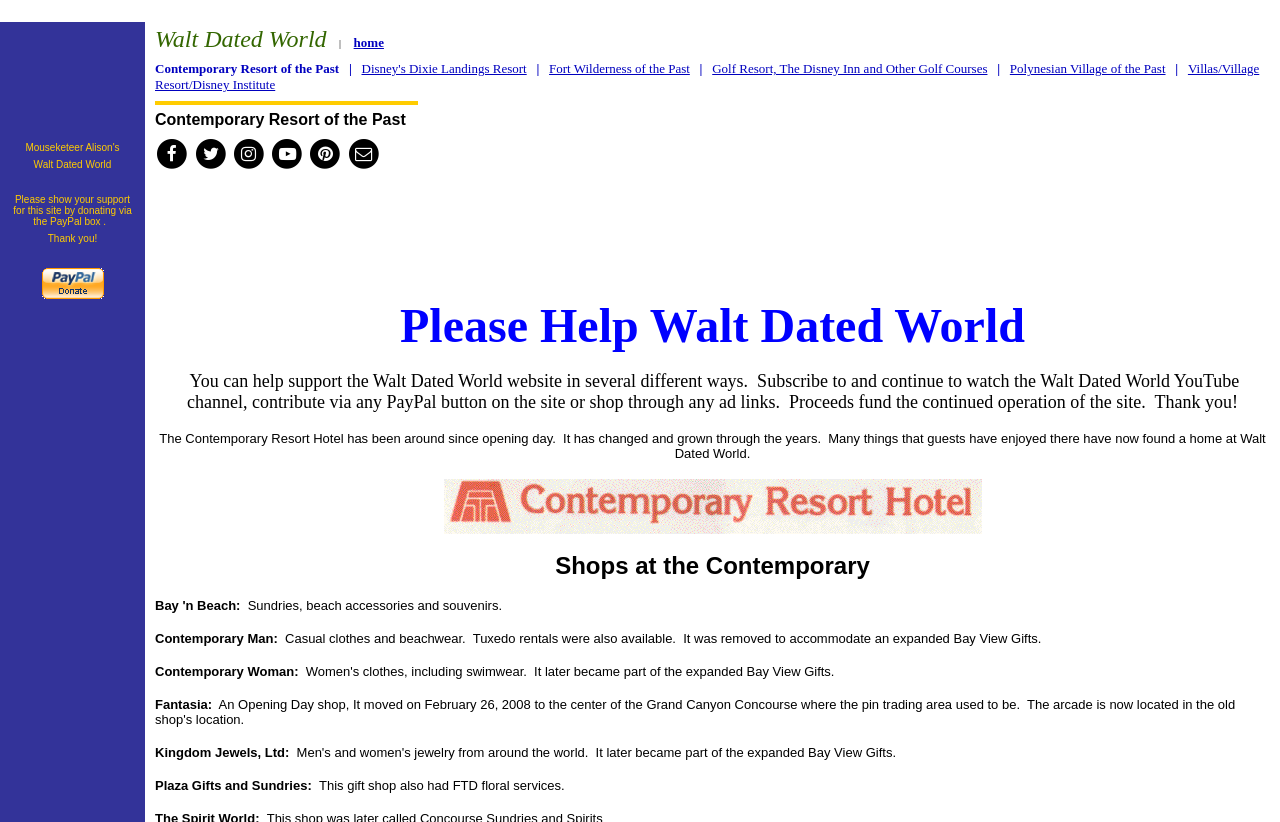Locate the bounding box coordinates of the element to click to perform the following action: 'View the Contemporary Resort hotel logo'. The coordinates should be given as four float values between 0 and 1, in the form of [left, top, right, bottom].

[0.346, 0.582, 0.767, 0.649]